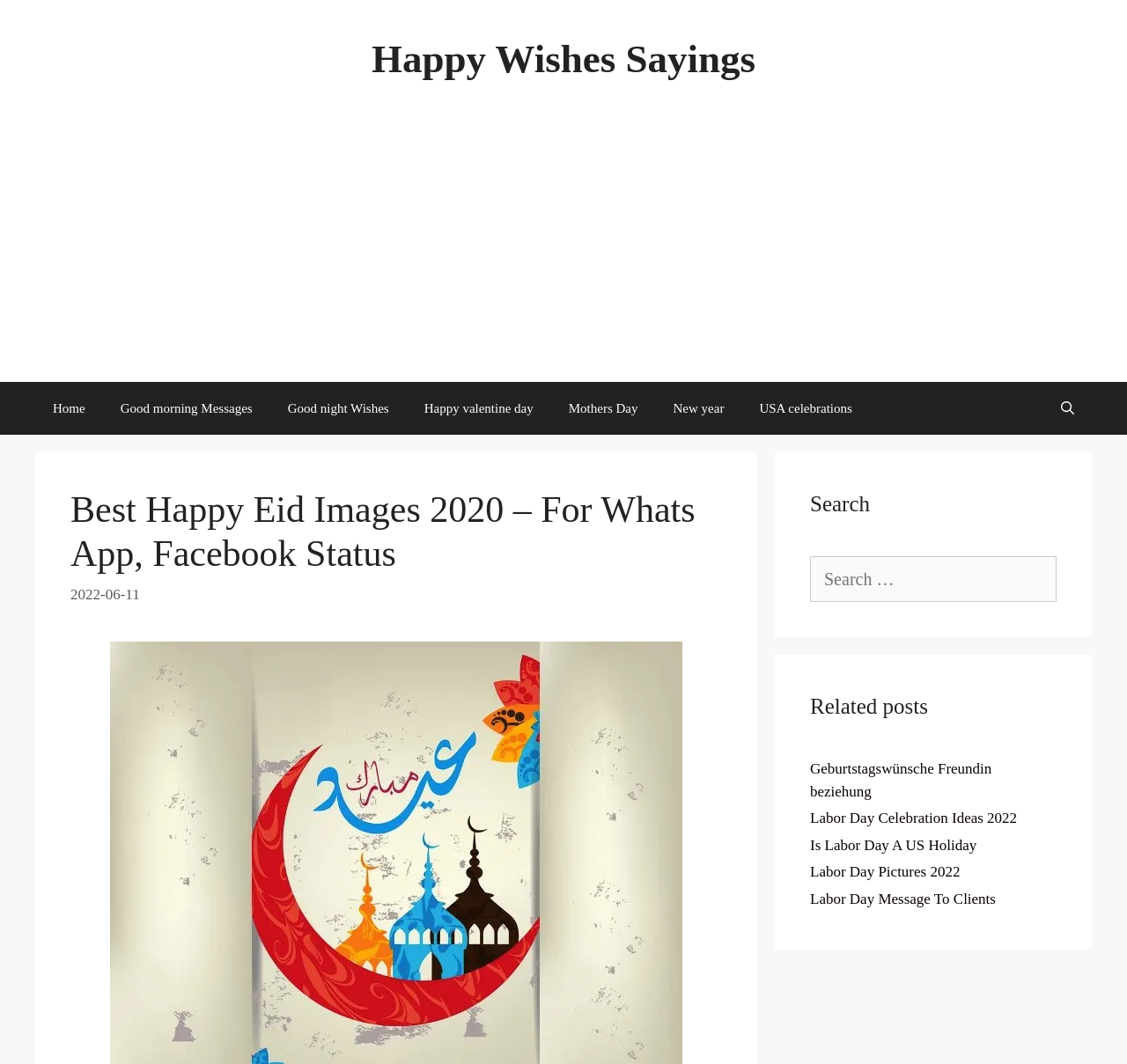Please mark the bounding box coordinates of the area that should be clicked to carry out the instruction: "Open Search Bar".

[0.926, 0.359, 0.969, 0.409]